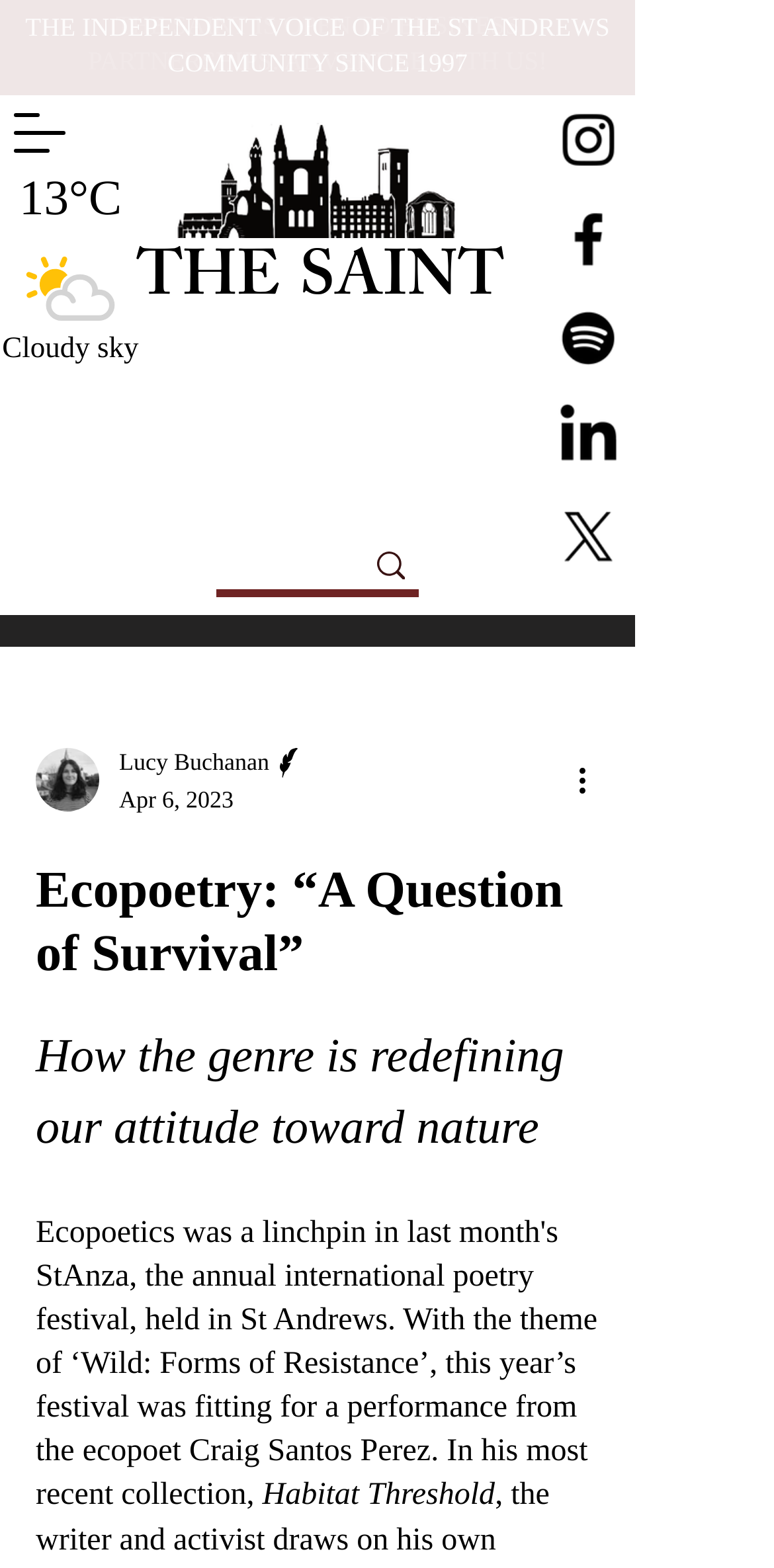Answer the question with a single word or phrase: 
What is the name of the poetry festival mentioned?

StAnza